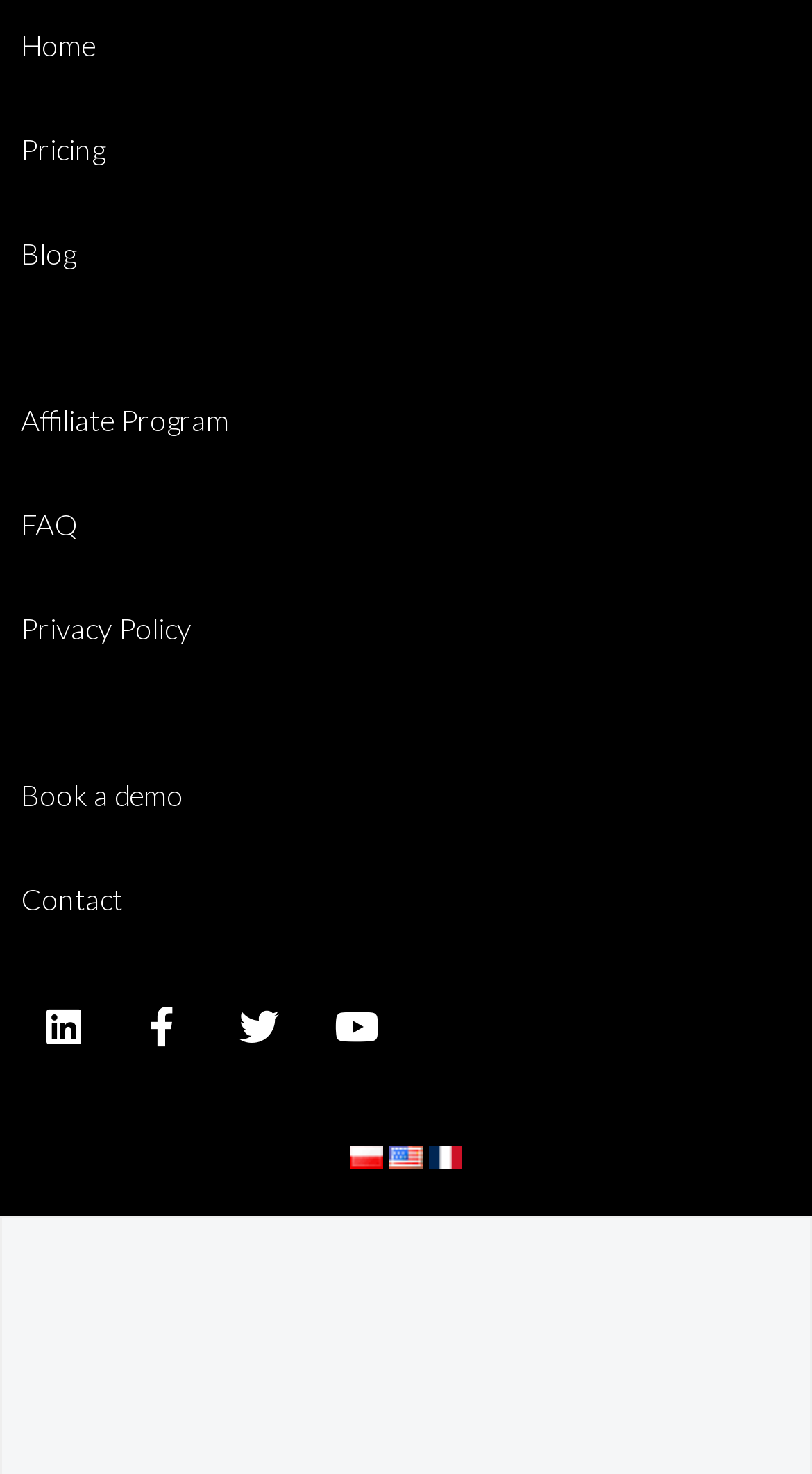Analyze the image and provide a detailed answer to the question: What is the language option below 'english'?

The language option below 'english' is 'polski' because it is located directly below the 'english' link, with a similar layout and design, indicating it is another language option.